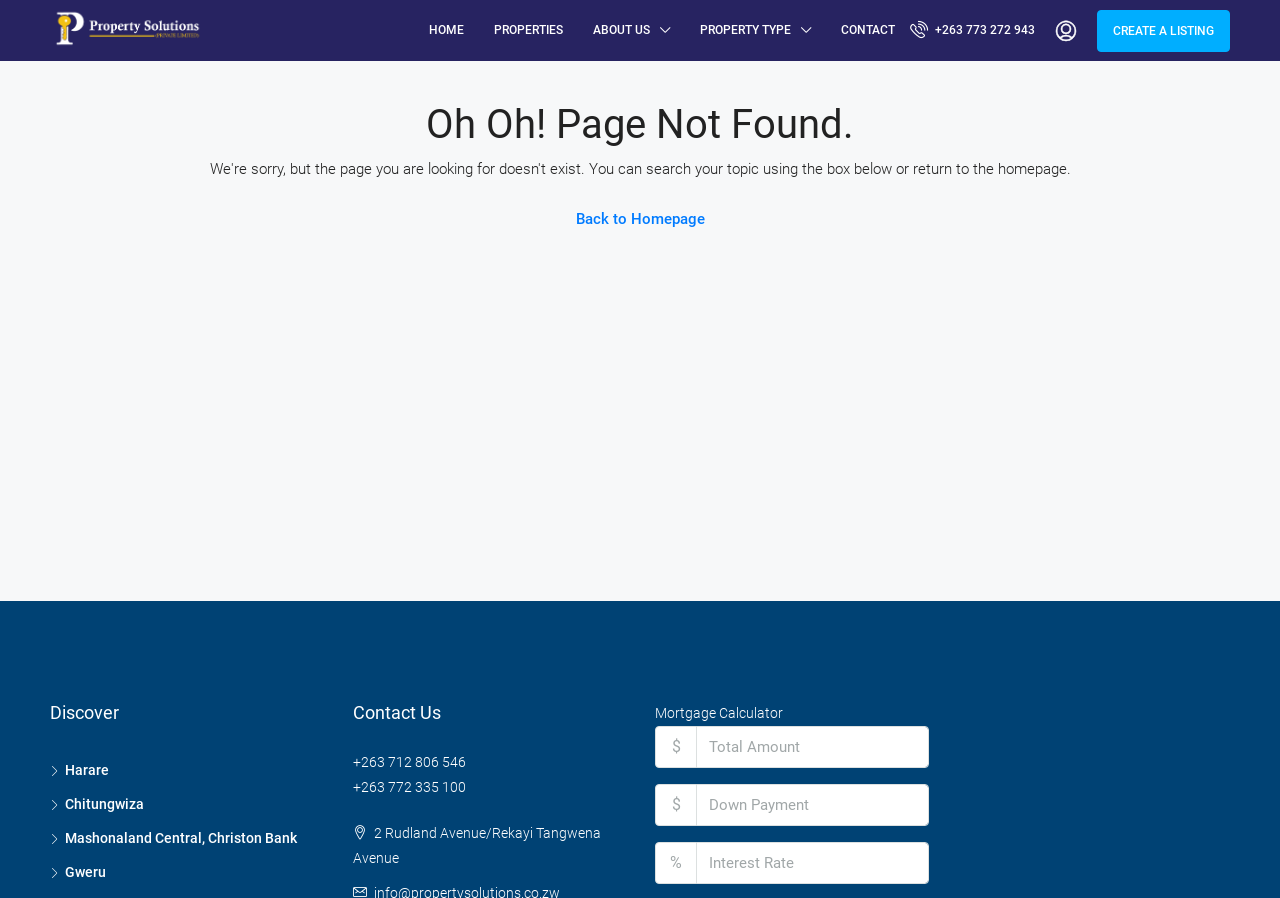Please identify the coordinates of the bounding box for the clickable region that will accomplish this instruction: "Click the logo".

[0.039, 0.023, 0.159, 0.043]